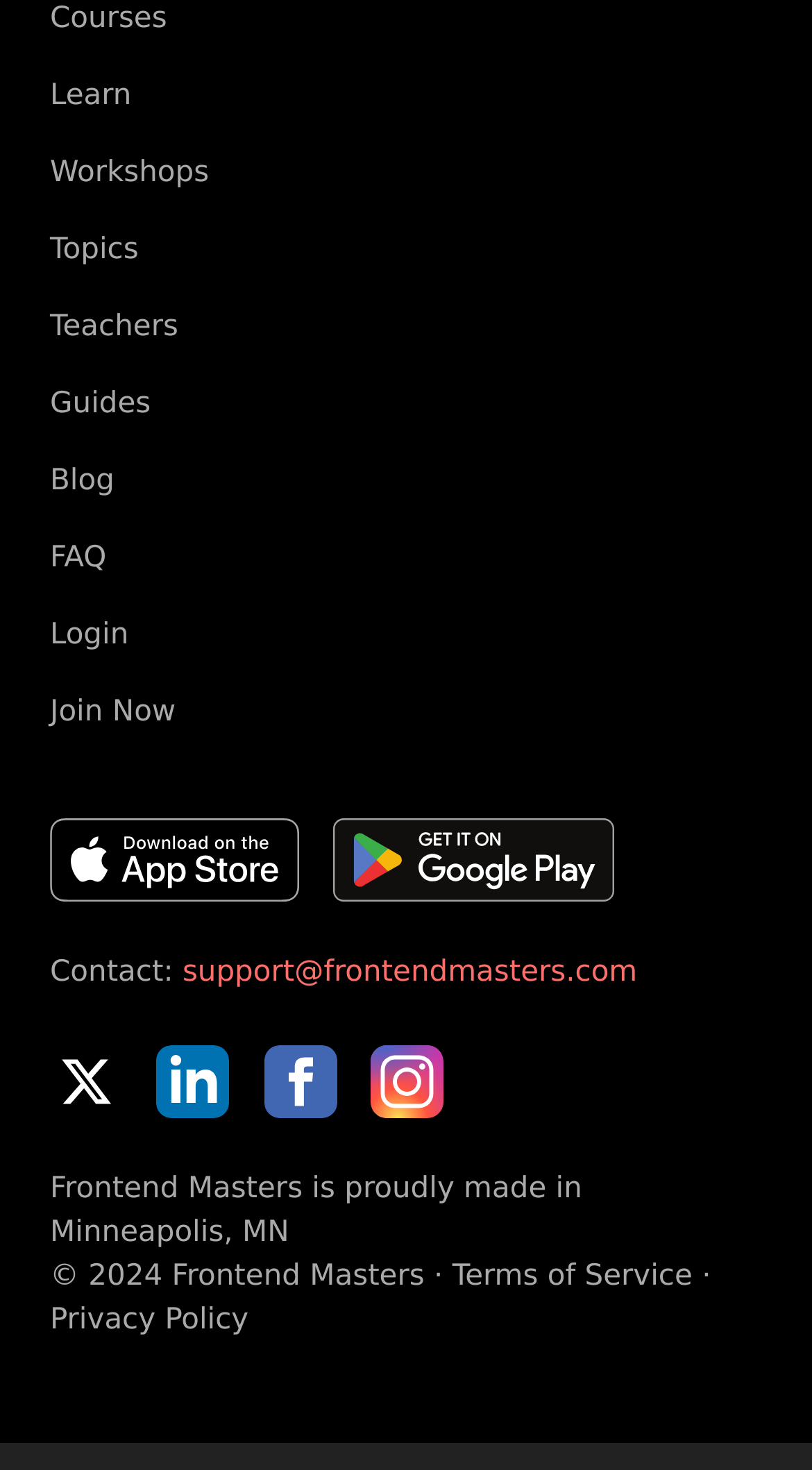Find the bounding box of the element with the following description: "Apple App Store". The coordinates must be four float numbers between 0 and 1, formatted as [left, top, right, bottom].

[0.062, 0.571, 0.369, 0.627]